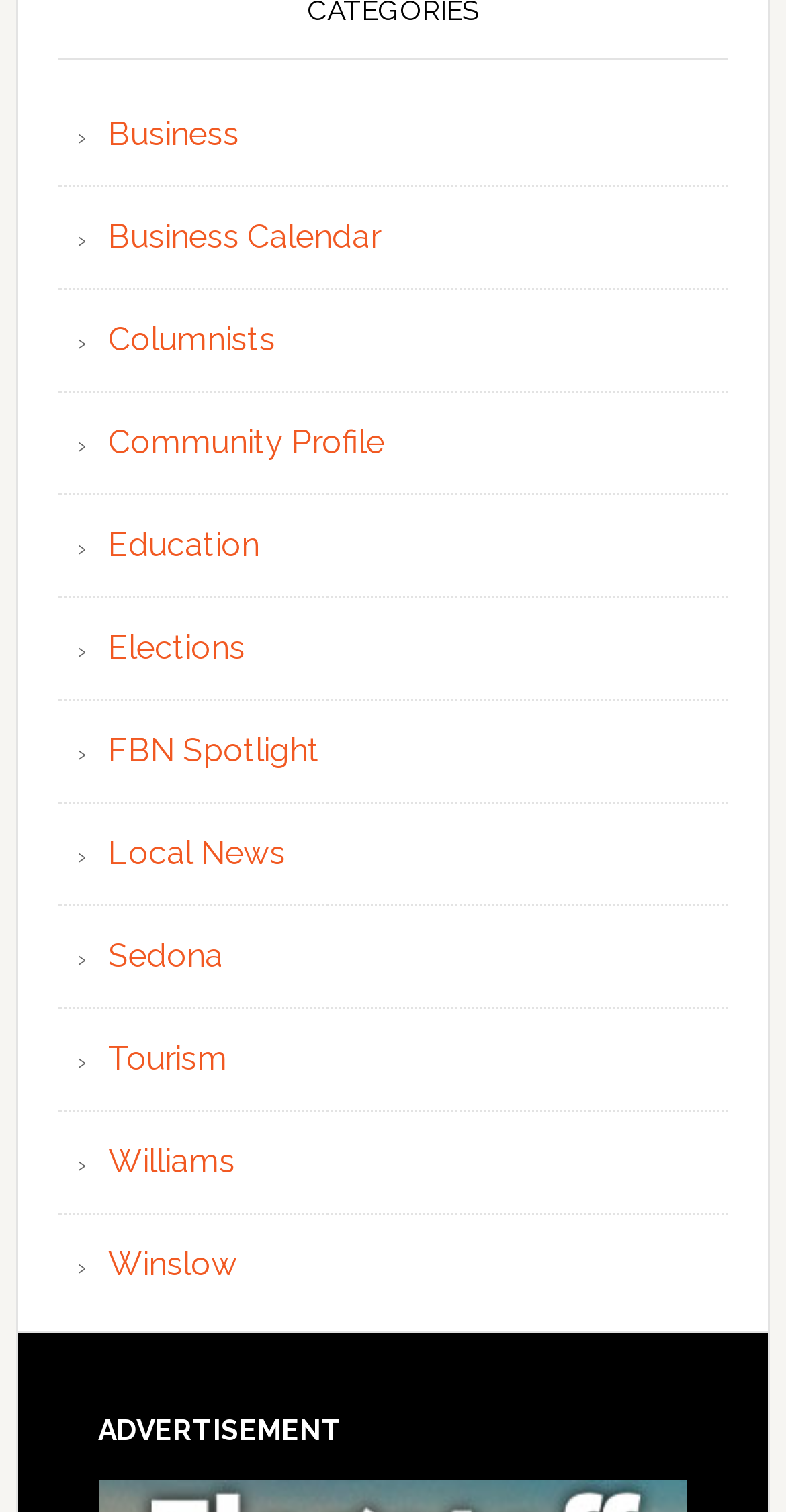Locate the bounding box coordinates of the area where you should click to accomplish the instruction: "Explore Sedona".

[0.138, 0.62, 0.284, 0.645]